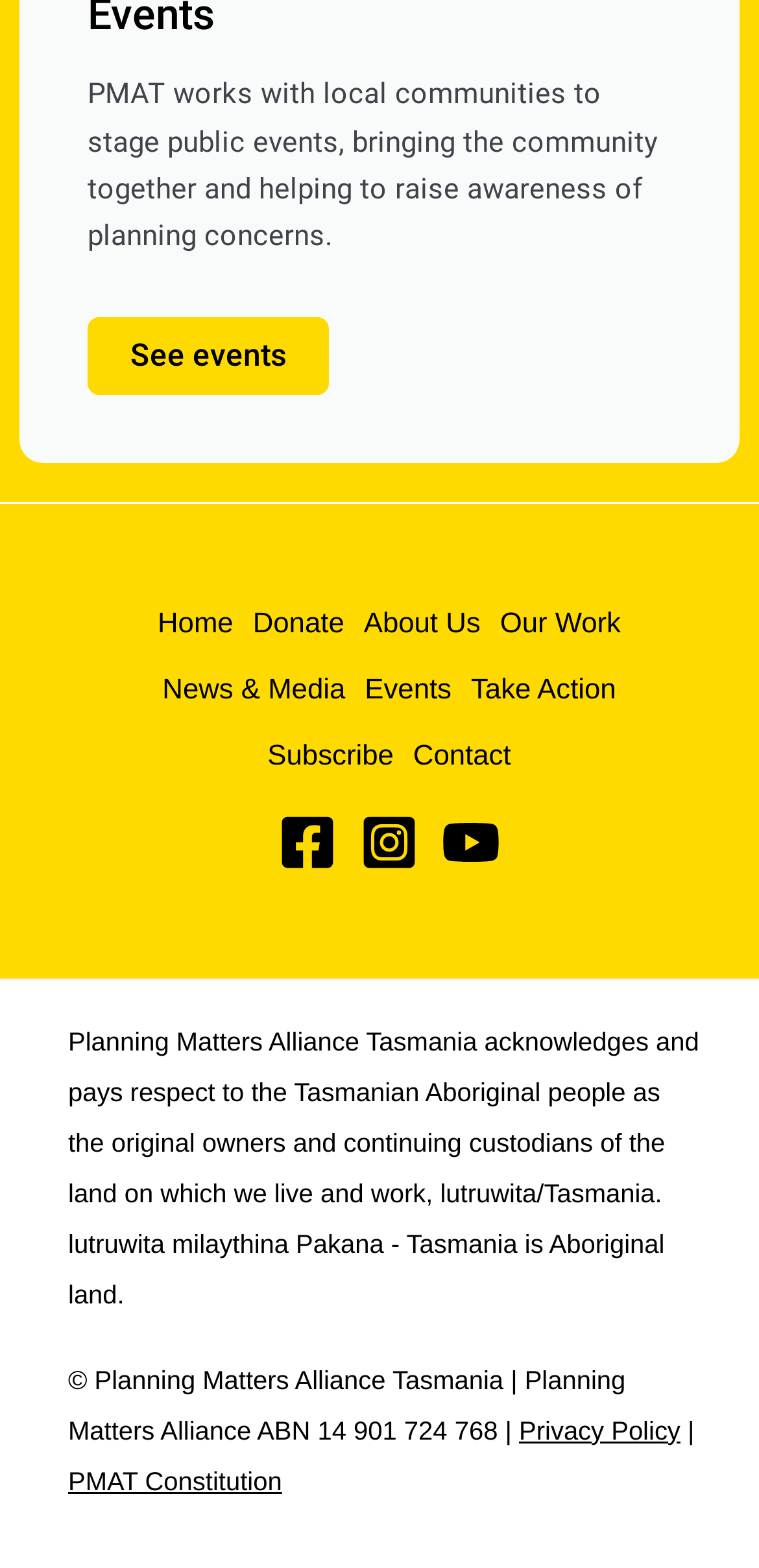Extract the bounding box of the UI element described as: "News & Media".

[0.201, 0.419, 0.468, 0.461]